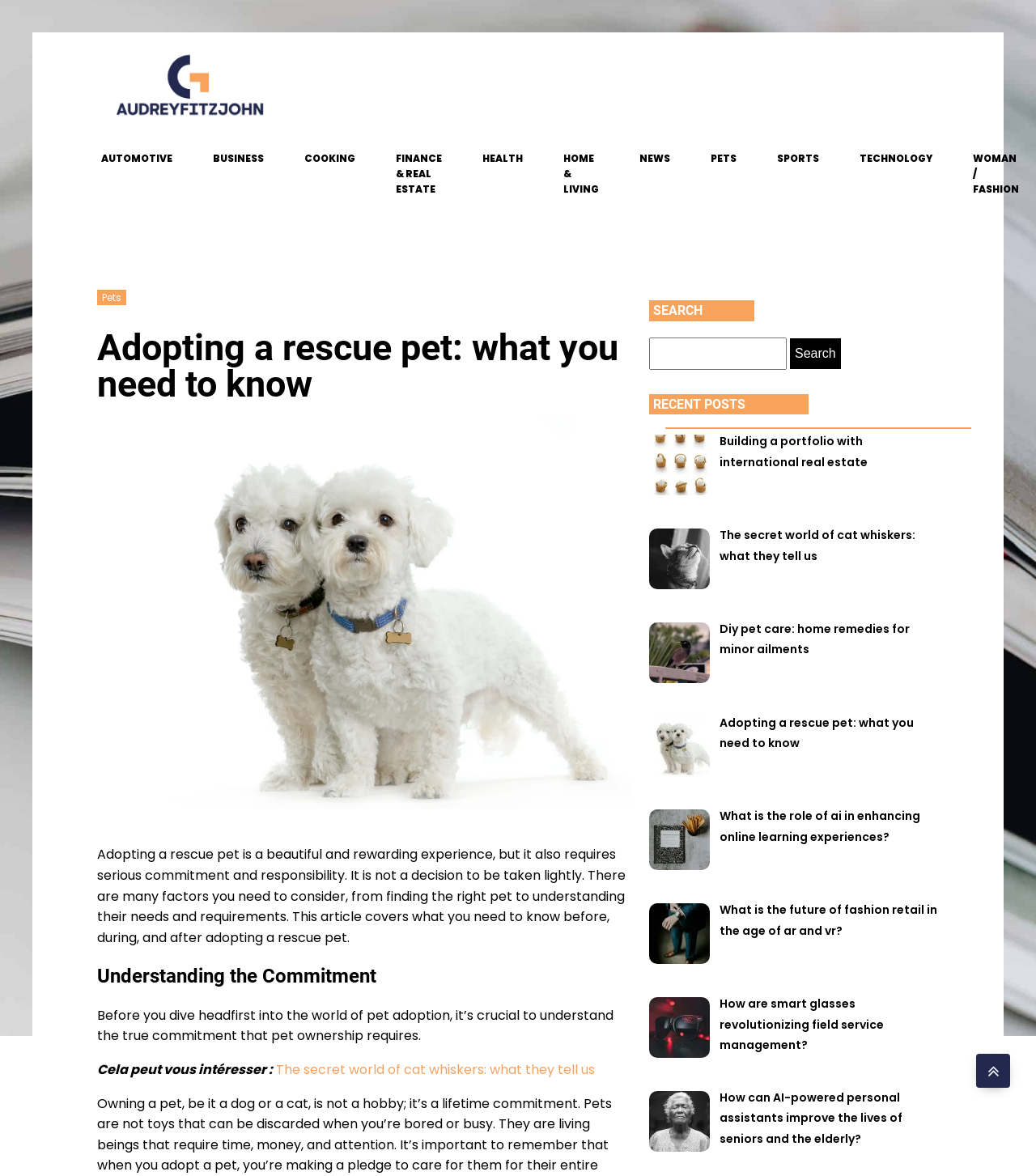Please determine the bounding box coordinates of the element's region to click for the following instruction: "Click on the 'NEWS' link".

[0.598, 0.114, 0.666, 0.155]